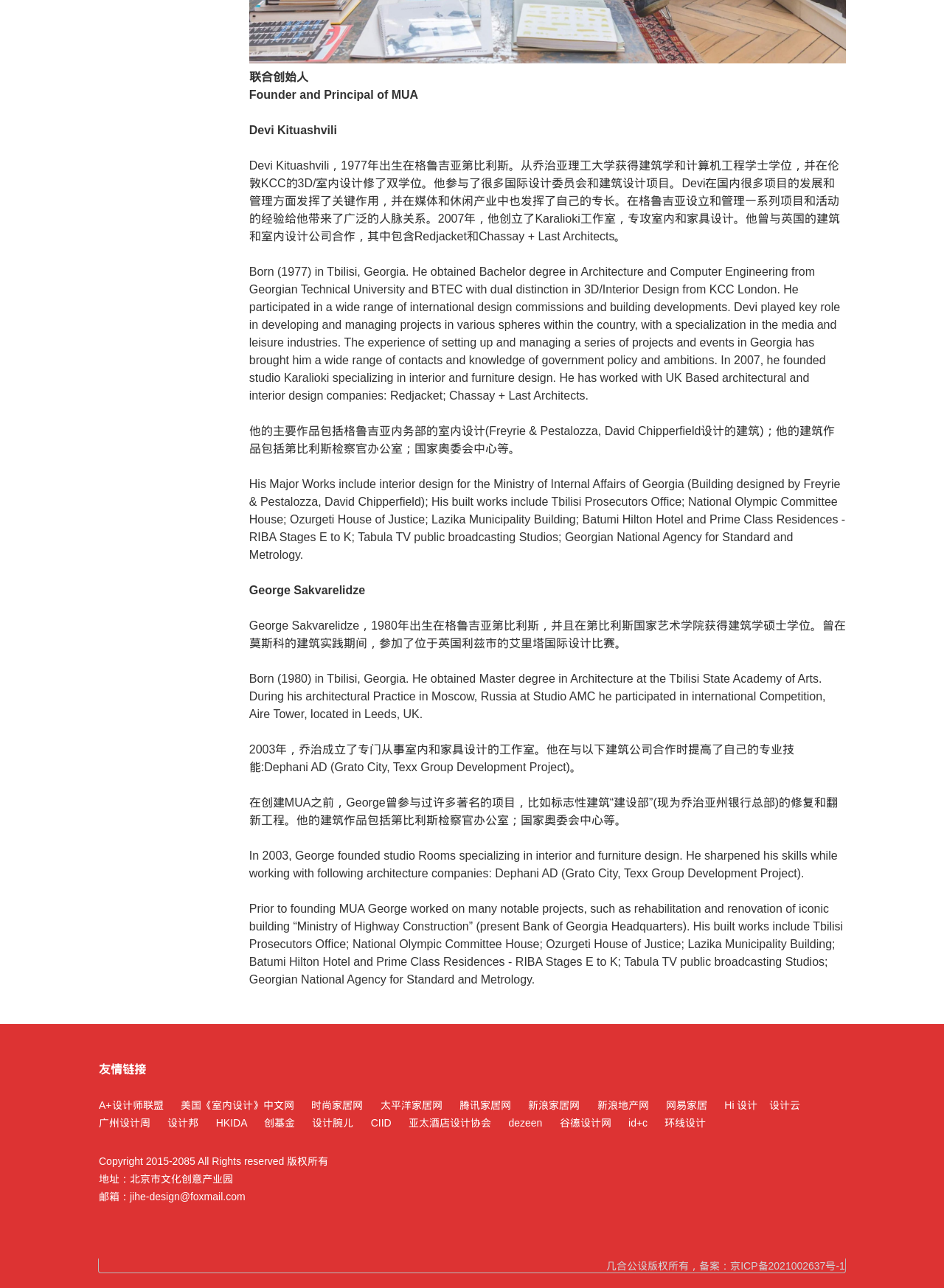Identify the bounding box for the UI element specified in this description: "A+设计师联盟". The coordinates must be four float numbers between 0 and 1, formatted as [left, top, right, bottom].

[0.105, 0.853, 0.173, 0.863]